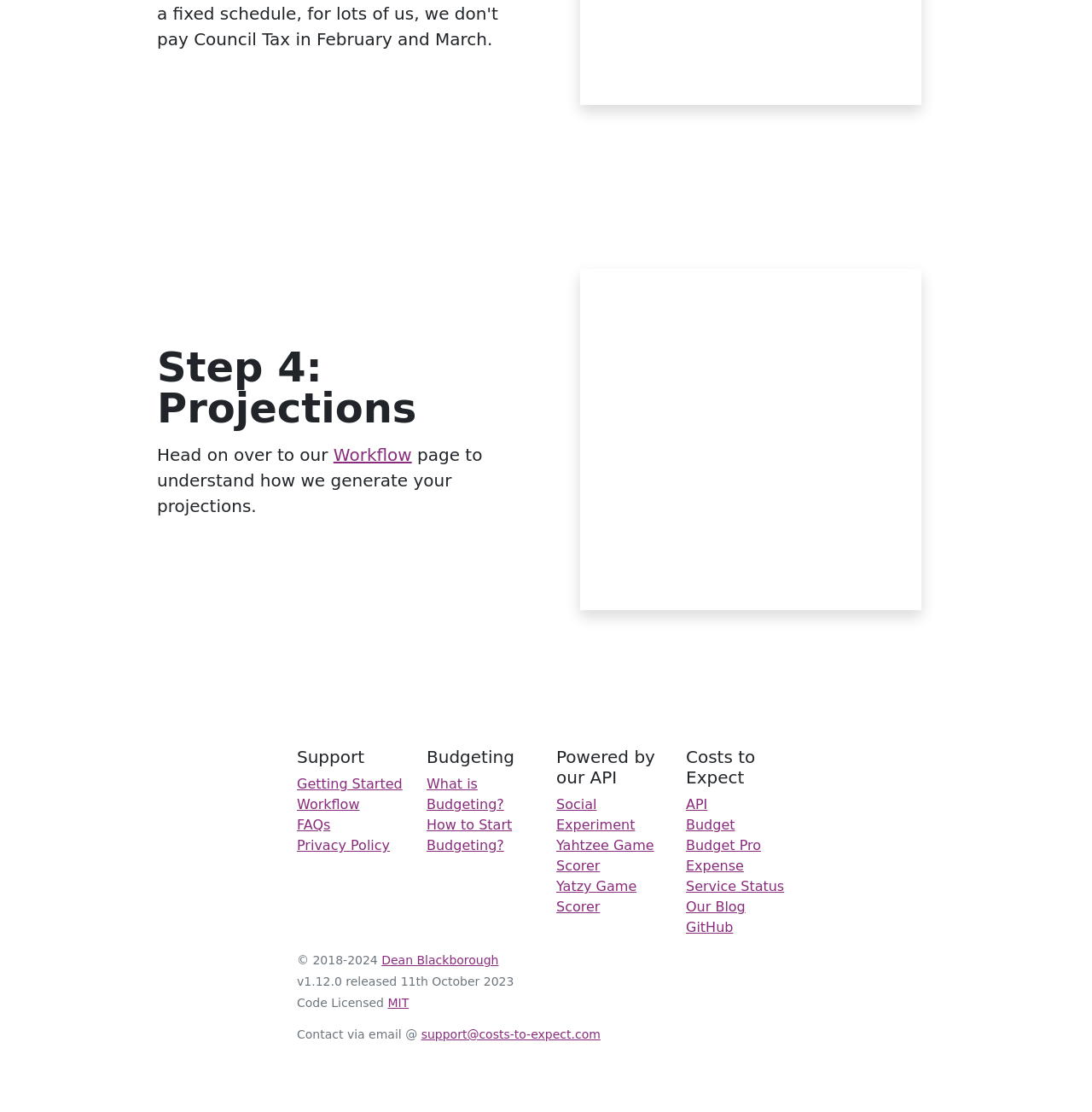Determine the bounding box coordinates of the region to click in order to accomplish the following instruction: "Read the article about Nazaré". Provide the coordinates as four float numbers between 0 and 1, specifically [left, top, right, bottom].

None